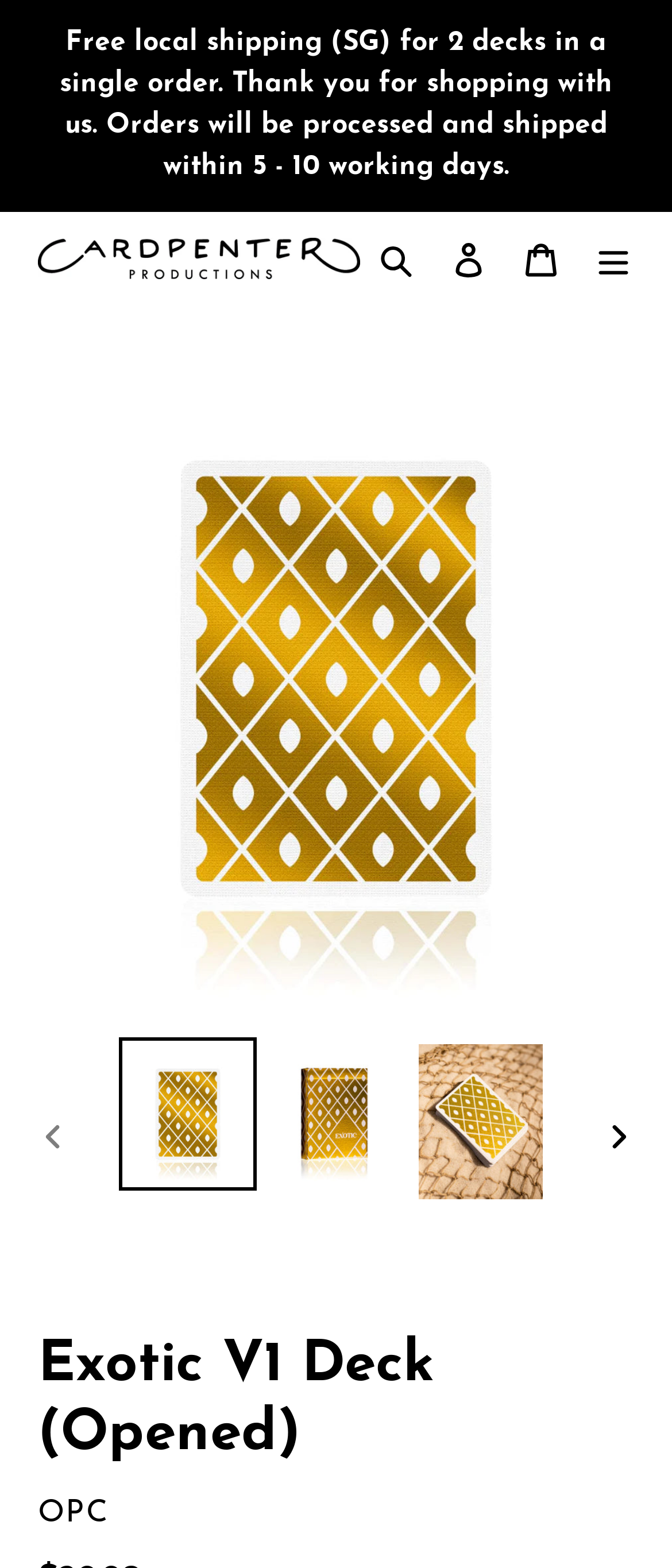Please indicate the bounding box coordinates of the element's region to be clicked to achieve the instruction: "Load image into Gallery viewer". Provide the coordinates as four float numbers between 0 and 1, i.e., [left, top, right, bottom].

[0.178, 0.662, 0.383, 0.76]